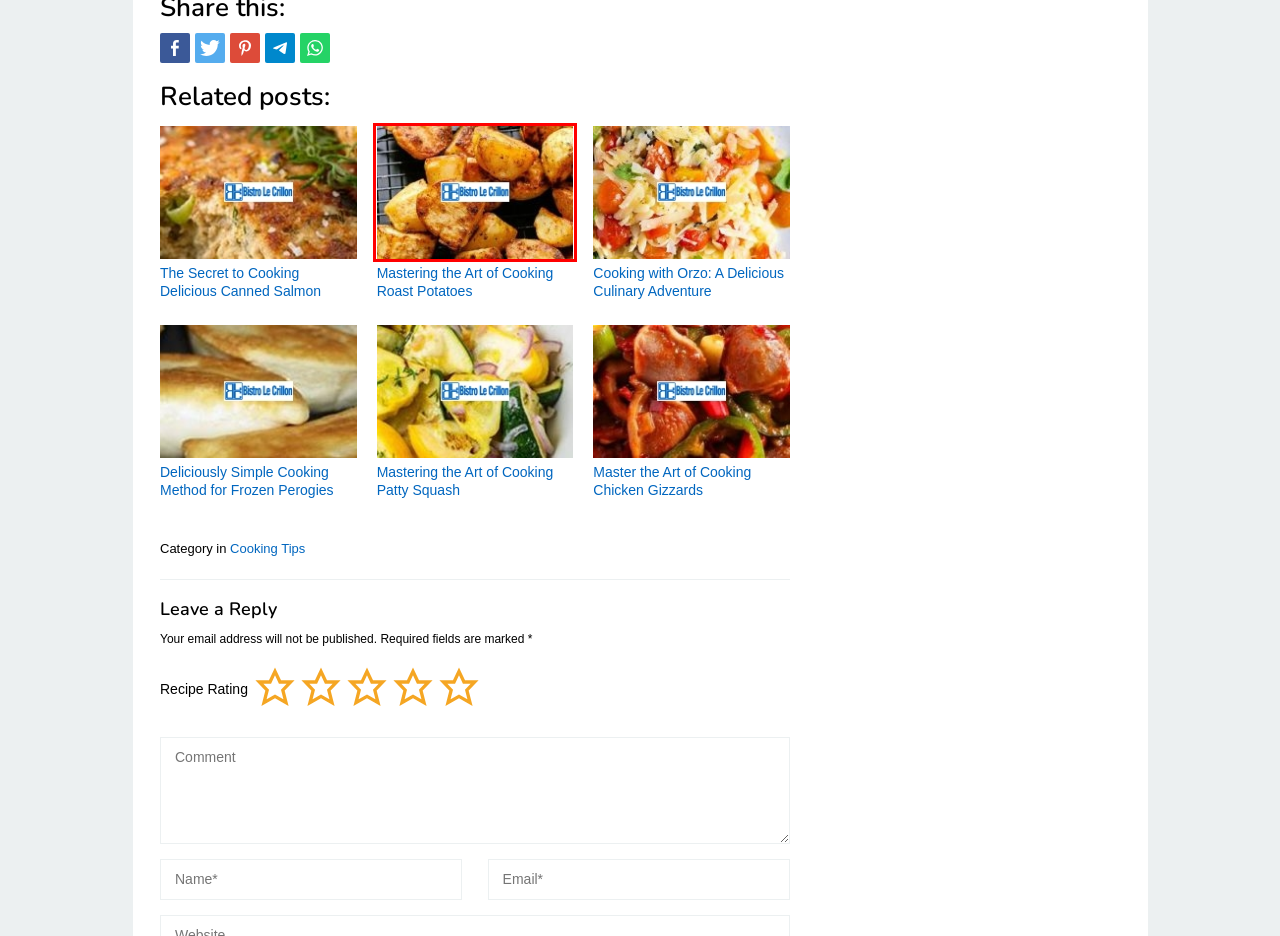Given a webpage screenshot with a red bounding box around a particular element, identify the best description of the new webpage that will appear after clicking on the element inside the red bounding box. Here are the candidates:
A. Cooking with Orzo: A Delicious Culinary Adventure | Bistro Le Crillon
B. Master the Art of Cooking Bison Steak | Bistro Le Crillon
C. Mastering the Art of Cooking Roast Potatoes | Bistro Le Crillon
D. Category: Cooking Tips | Bistro Le Crillon
E. Master the Art of Cooking Chicken Gizzards | Bistro Le Crillon
F. The Secret to Cooking Delicious Canned Salmon | Bistro Le Crillon
G. Mastering the Art of Cooking Patty Squash | Bistro Le Crillon
H. Deliciously Simple Cooking Method for Frozen Perogies | Bistro Le Crillon

C